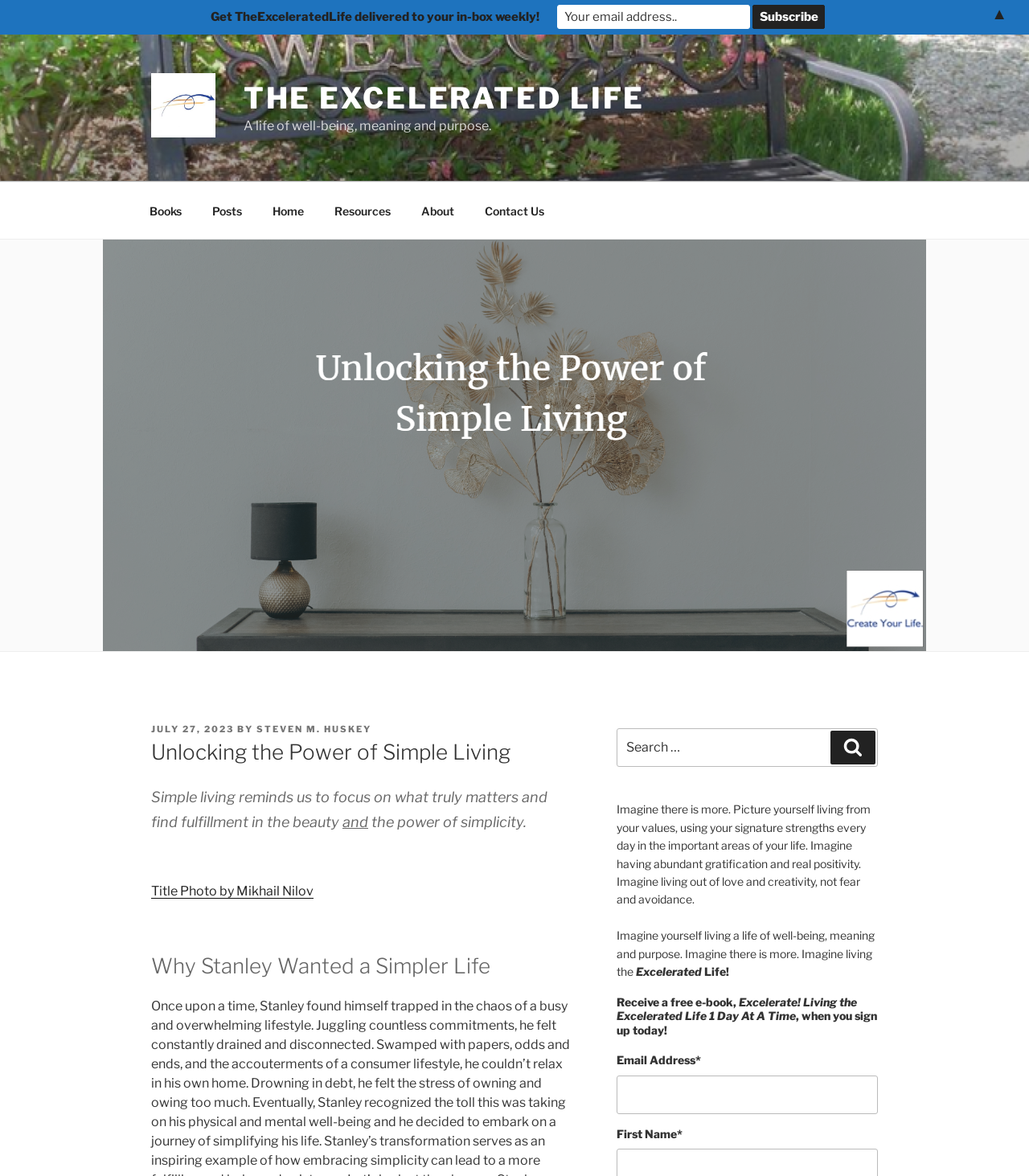Use a single word or phrase to answer the question: 
What is the purpose of the search box?

To search for content